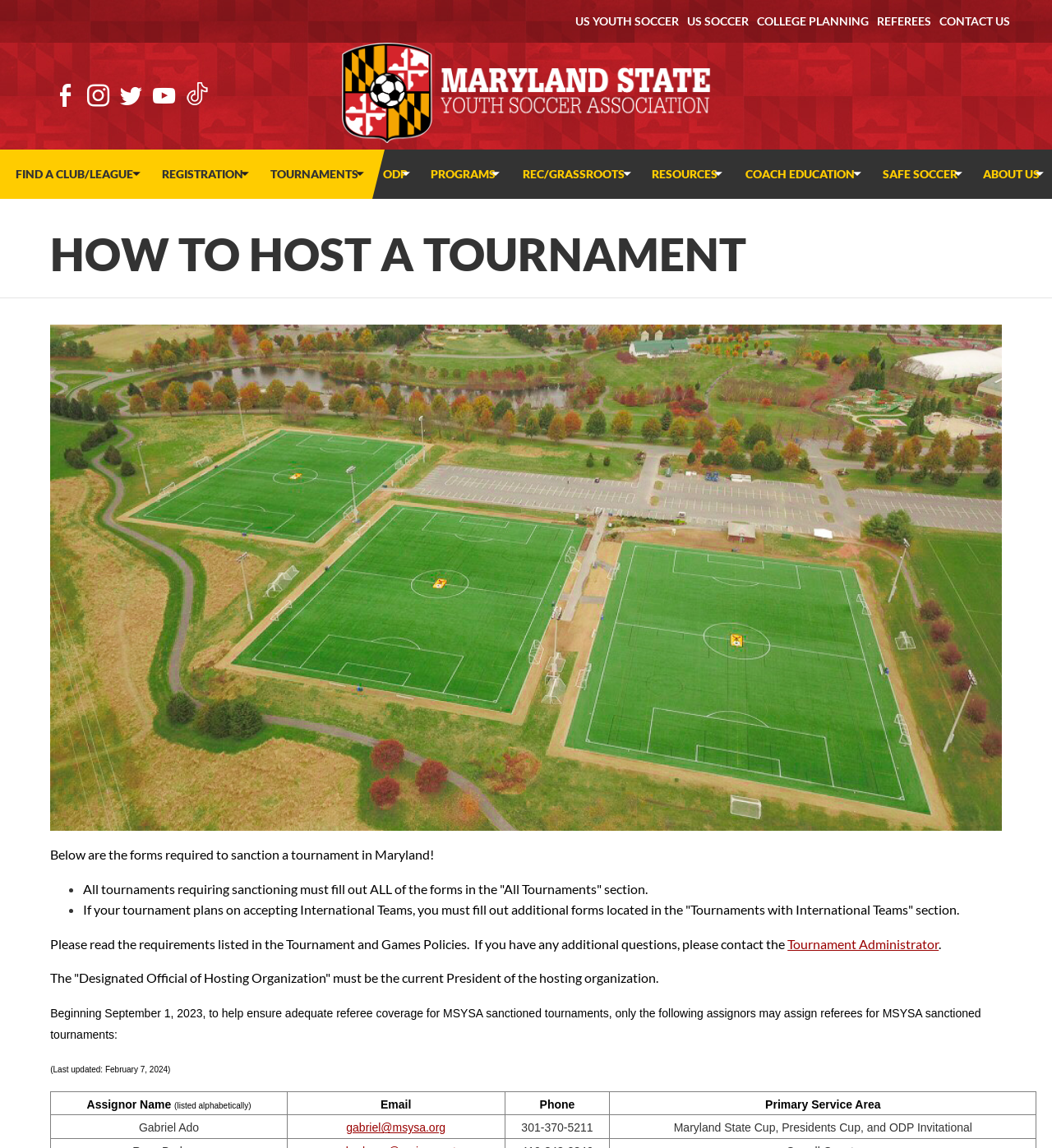What are the two sections of forms required for tournament sanctioning?
Use the information from the screenshot to give a comprehensive response to the question.

According to the webpage, there are two sections of forms required for tournament sanctioning: 'All Tournaments' and 'Tournaments with International Teams'. The 'All Tournaments' section contains forms that must be filled out by all tournaments, while the 'Tournaments with International Teams' section contains additional forms required for tournaments that plan to accept international teams.